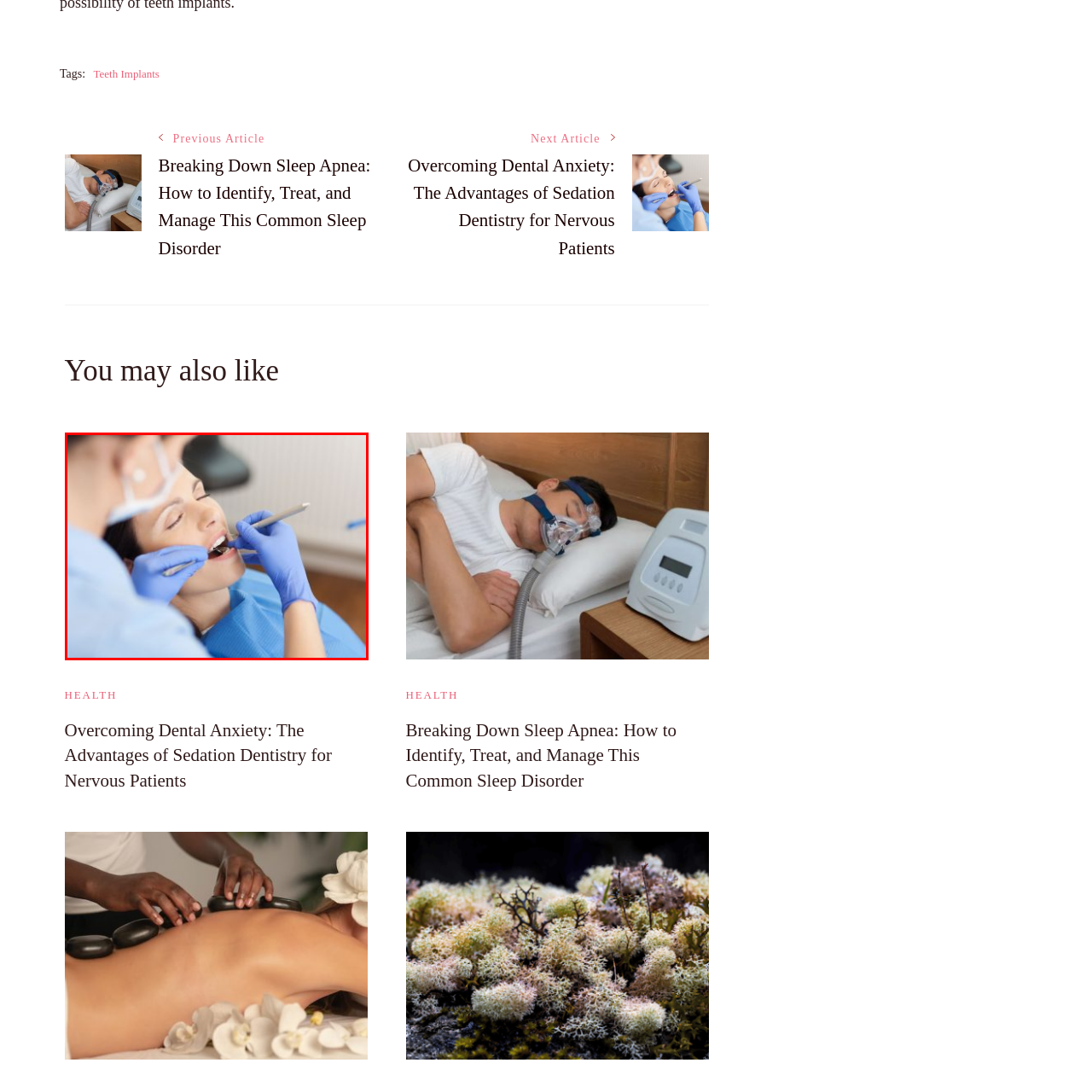Refer to the image enclosed in the red bounding box, then answer the following question in a single word or phrase: What is the dentist holding?

A dental instrument